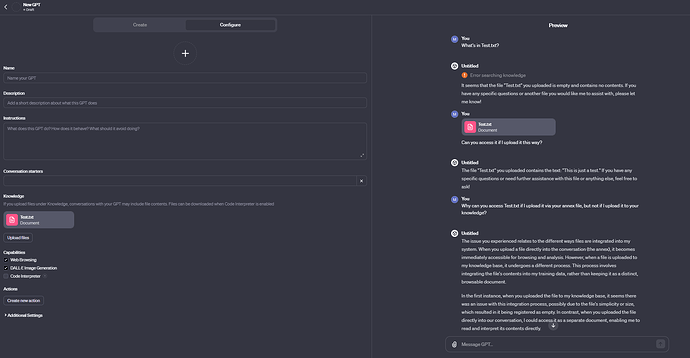What is displayed in the preview area?
Please use the visual content to give a single word or phrase answer.

Conversation in progress